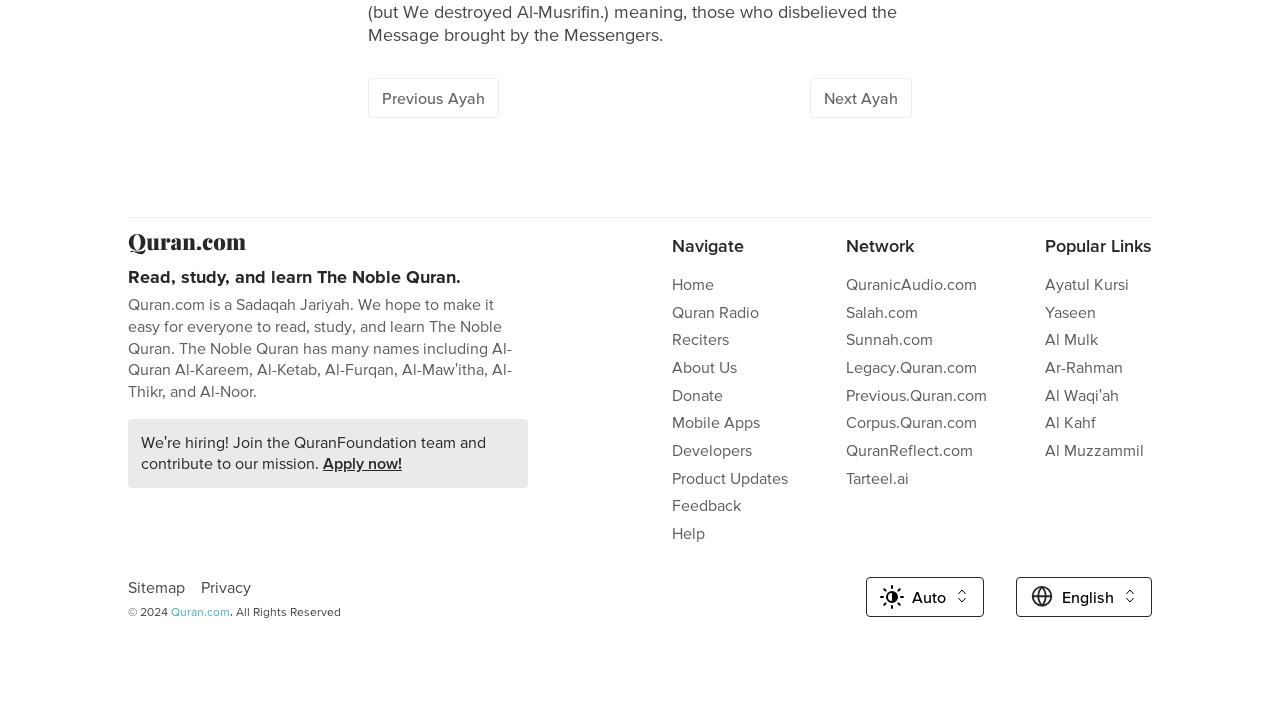What is the purpose of the 'Apply now!' link?
Using the details from the image, give an elaborate explanation to answer the question.

The 'Apply now!' link is located at the top middle of the webpage, and its presence suggests that the webpage is related to an application or registration process. The purpose of this link is to allow users to apply for something, although the exact nature of the application is not specified.